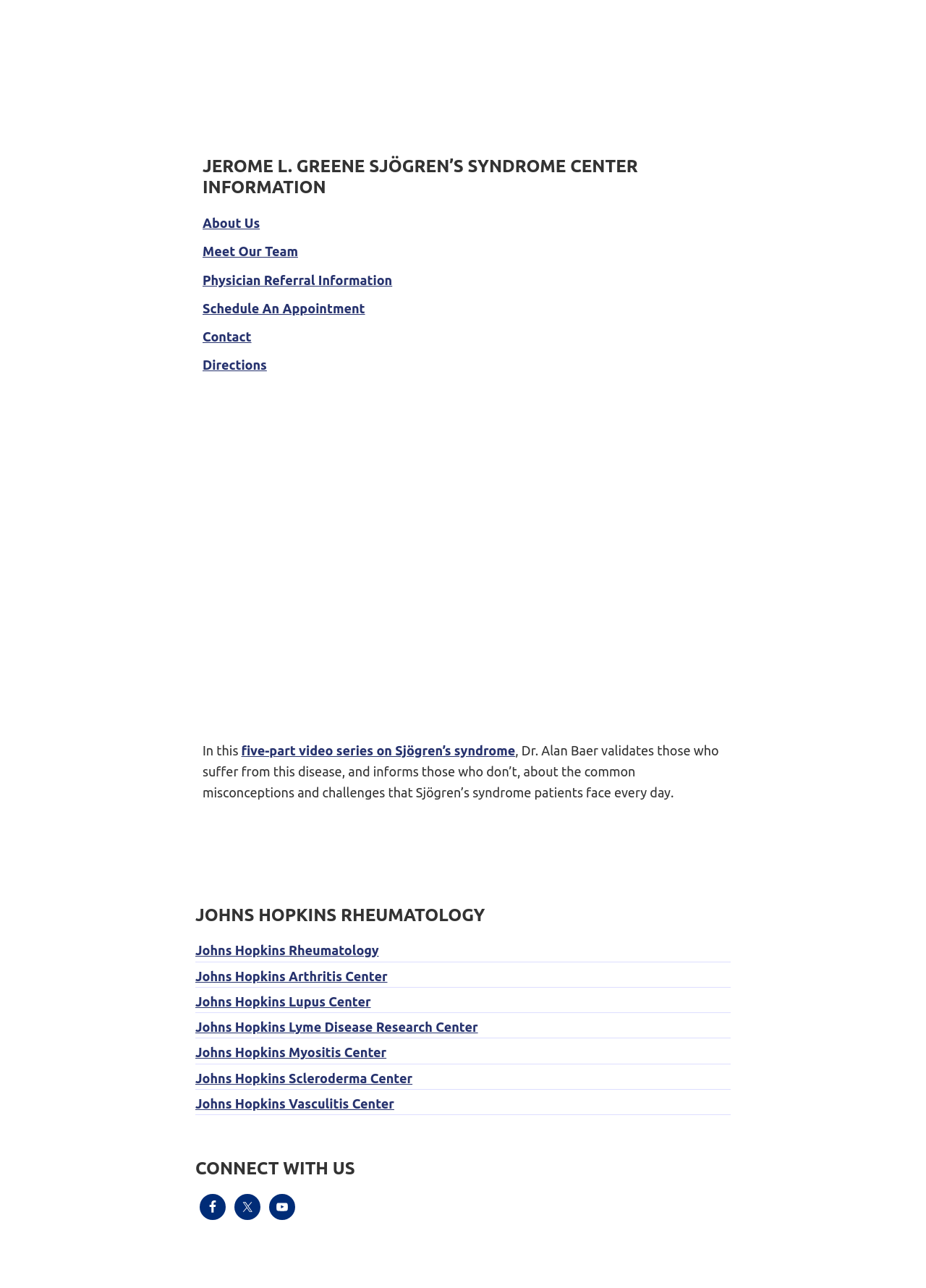How many links are there in the 'Primary Sidebar' section?
Using the information presented in the image, please offer a detailed response to the question.

The 'Primary Sidebar' section contains 7 links, namely 'About Us', 'Meet Our Team', 'Physician Referral Information', 'Schedule An Appointment', 'Contact', 'Directions', and a link to a five-part video series on Sjögren’s syndrome.